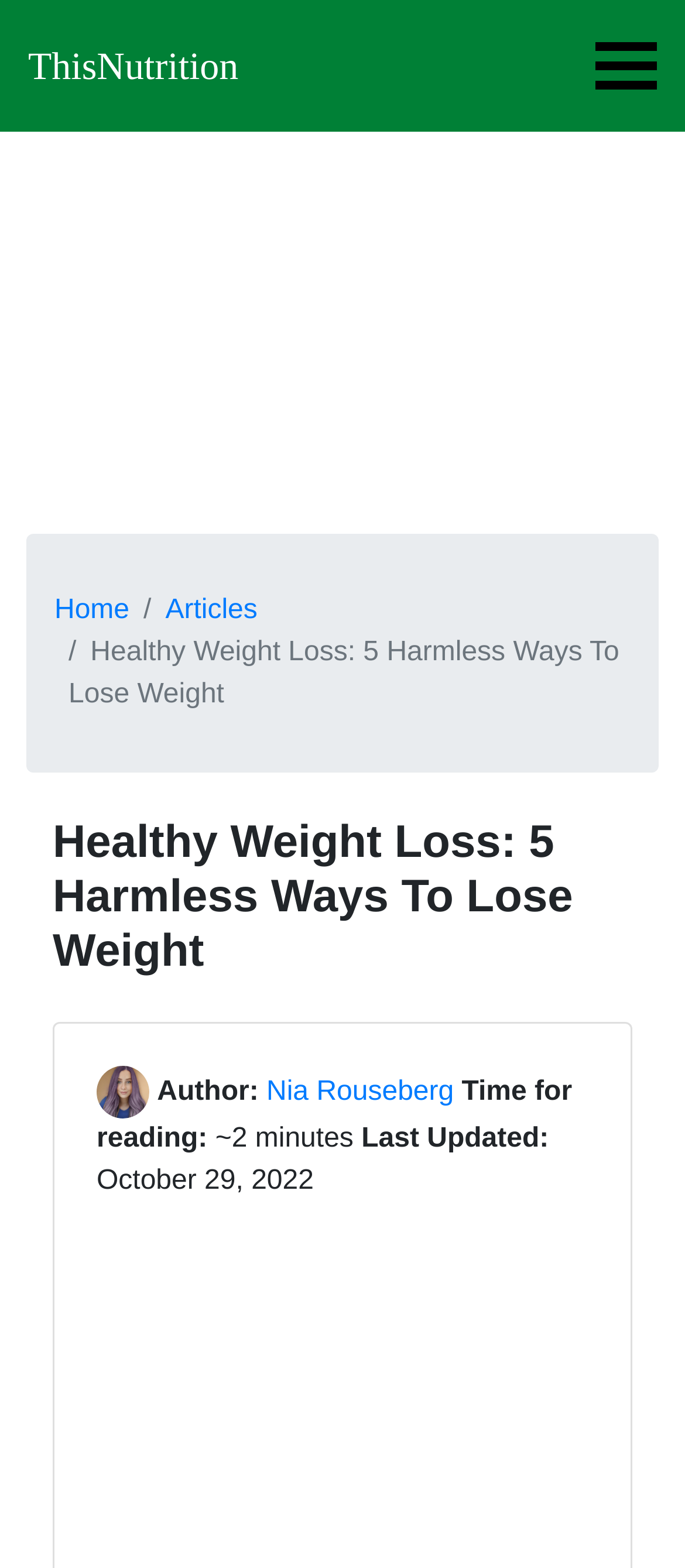Identify and provide the text content of the webpage's primary headline.

Healthy Weight Loss: 5 Harmless Ways To Lose Weight